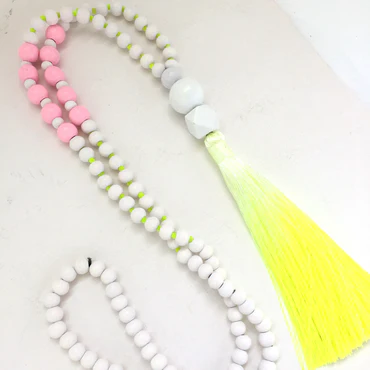Capture every detail in the image and describe it fully.

This image showcases the "Tassel Necklace - Okarito," featuring a vibrant design characterized by its graduated neon yellow tassel. The necklace is crafted from wooden beads, predominantly in white, with accents of baby pink and striking neon yellow beads interspersed throughout. It is an eye-catching accessory that combines casual elegance, making it a perfect addition to a variety of outfits. The tassel measures 12cm and hangs gracefully, contributing to the necklace's overall dynamic look. This handmade piece reflects a unique charm, adding a fashionable touch that can complement both casual and designer attire.